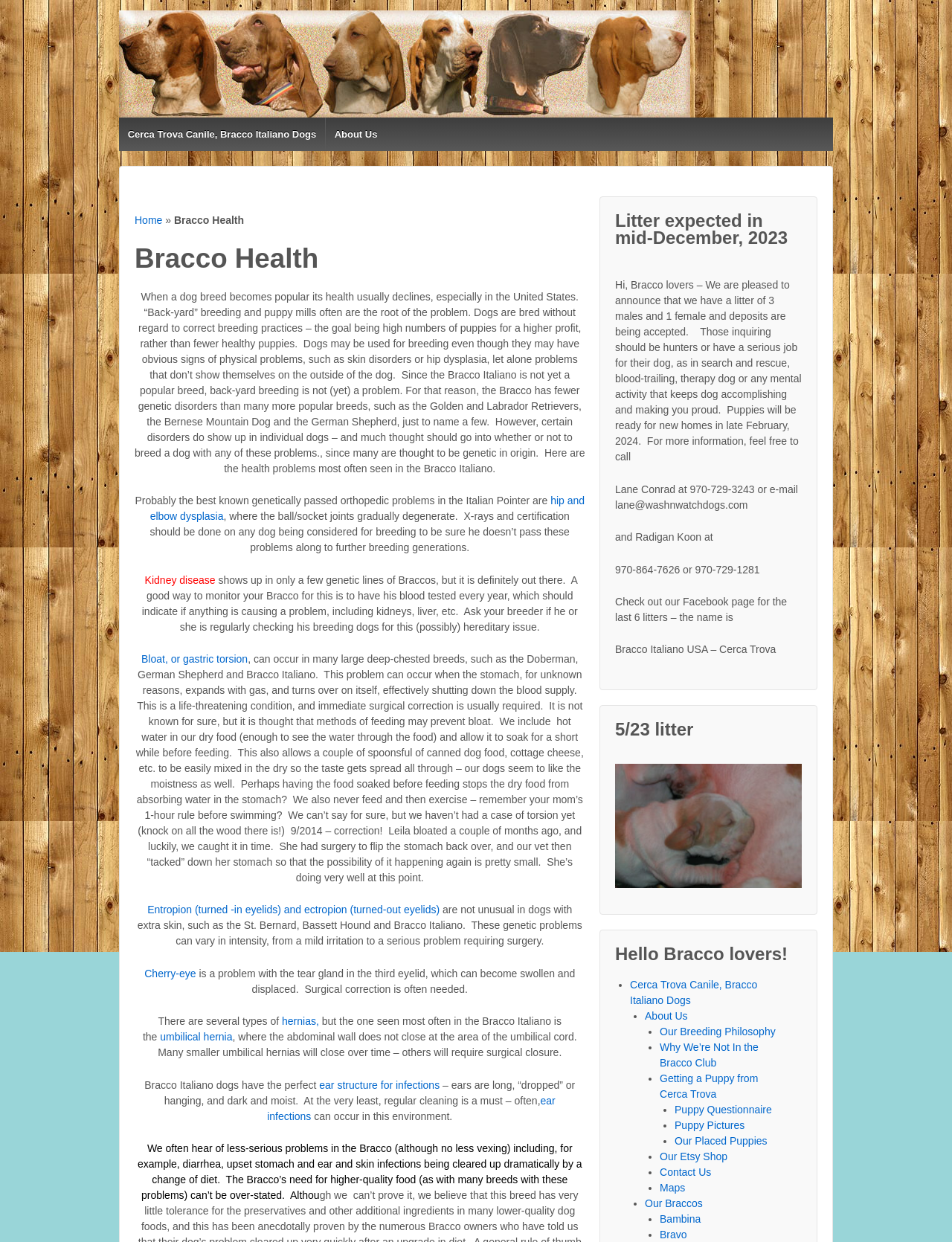Respond to the following question with a brief word or phrase:
What is the breed of dog discussed on this webpage?

Bracco Italiano